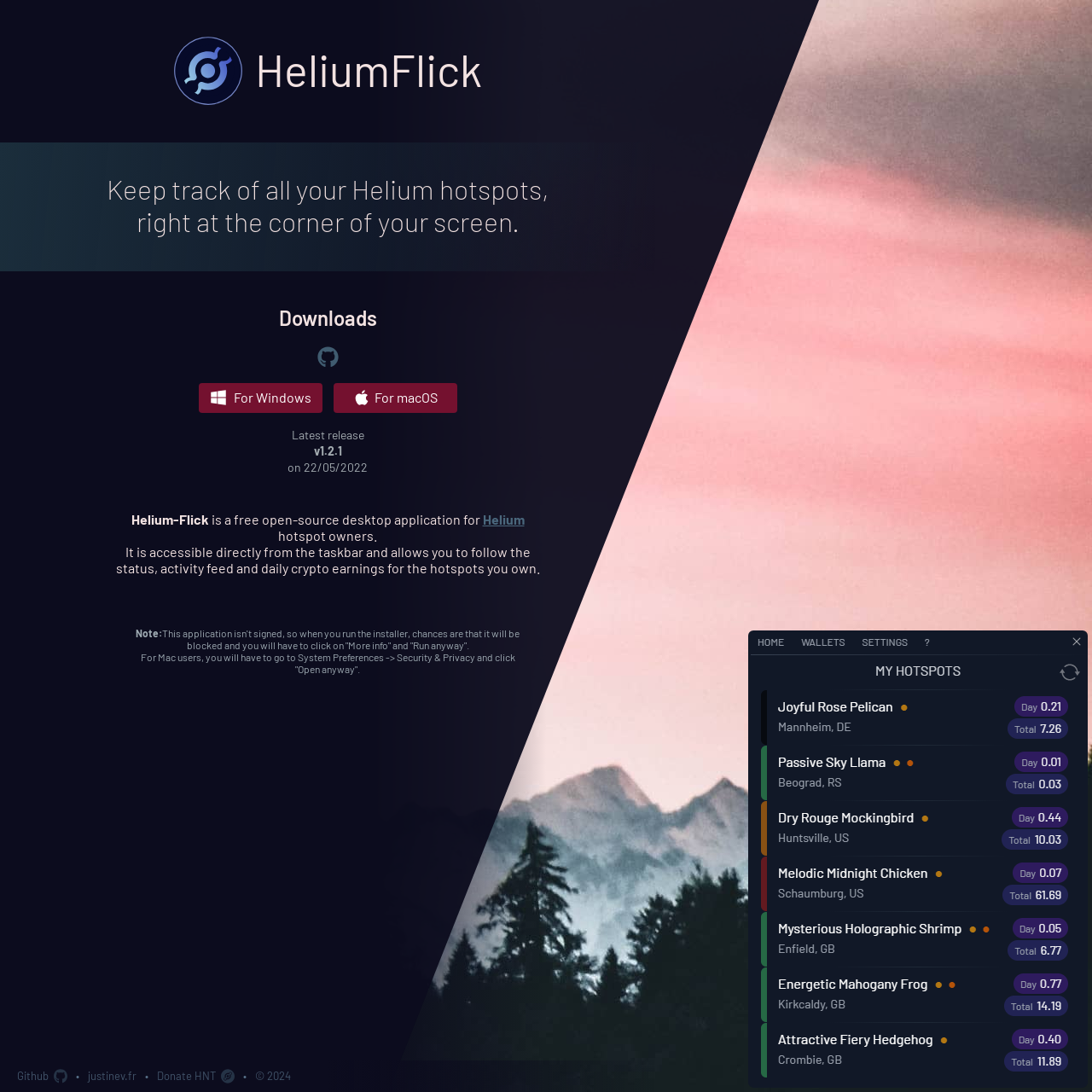What are the available download options for Helium-Flick?
Please ensure your answer is as detailed and informative as possible.

The webpage provides download links for Helium-Flick, and the available options are for Windows and macOS, as indicated by the links 'For Windows' and 'For macOS'.